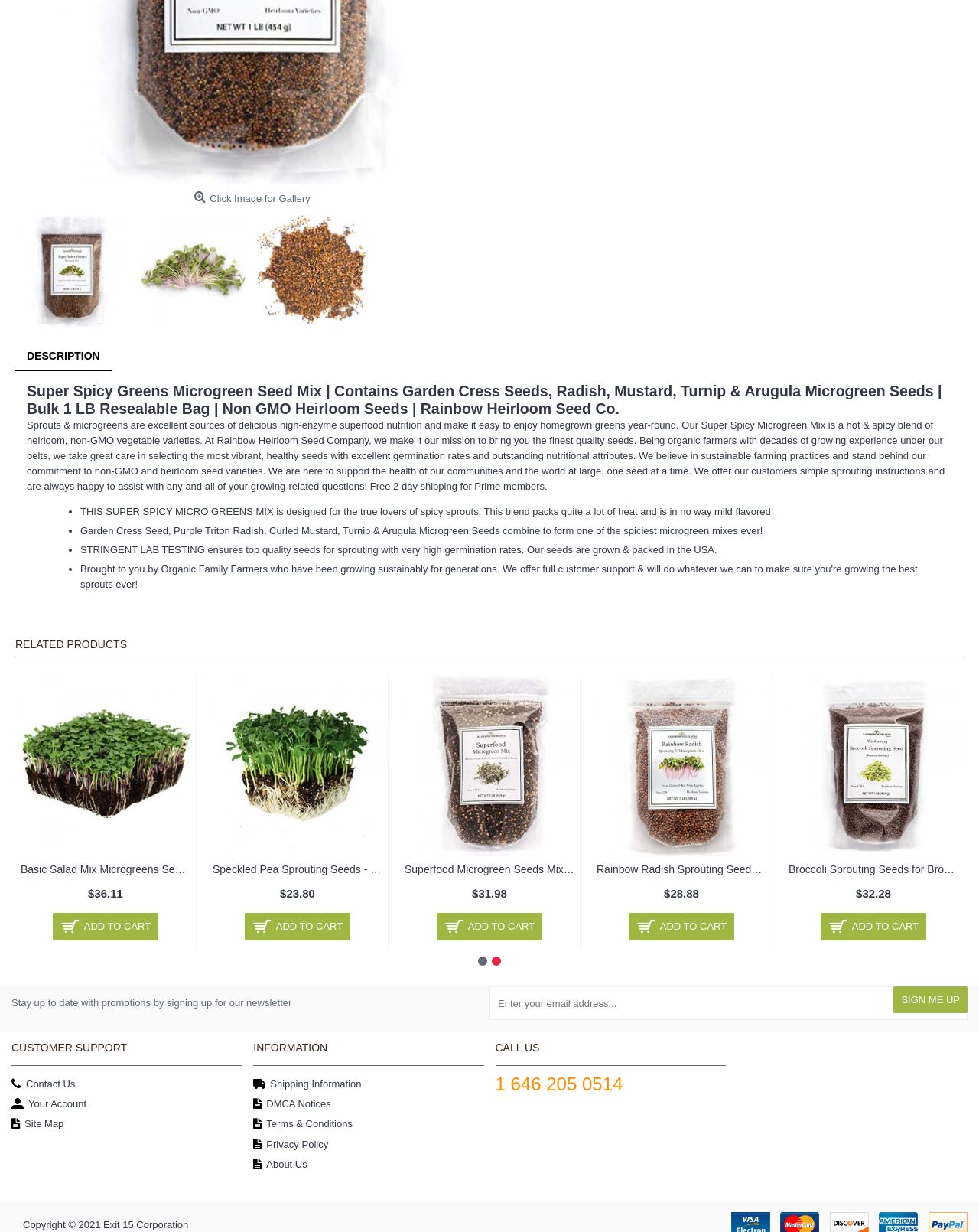Given the element description Add to Cart, predict the bounding box coordinates for the UI element in the webpage screenshot. The format should be (top-left x, top-left y, bottom-right x, bottom-right y), and the values should be between 0 and 1.

[0.054, 0.741, 0.162, 0.763]